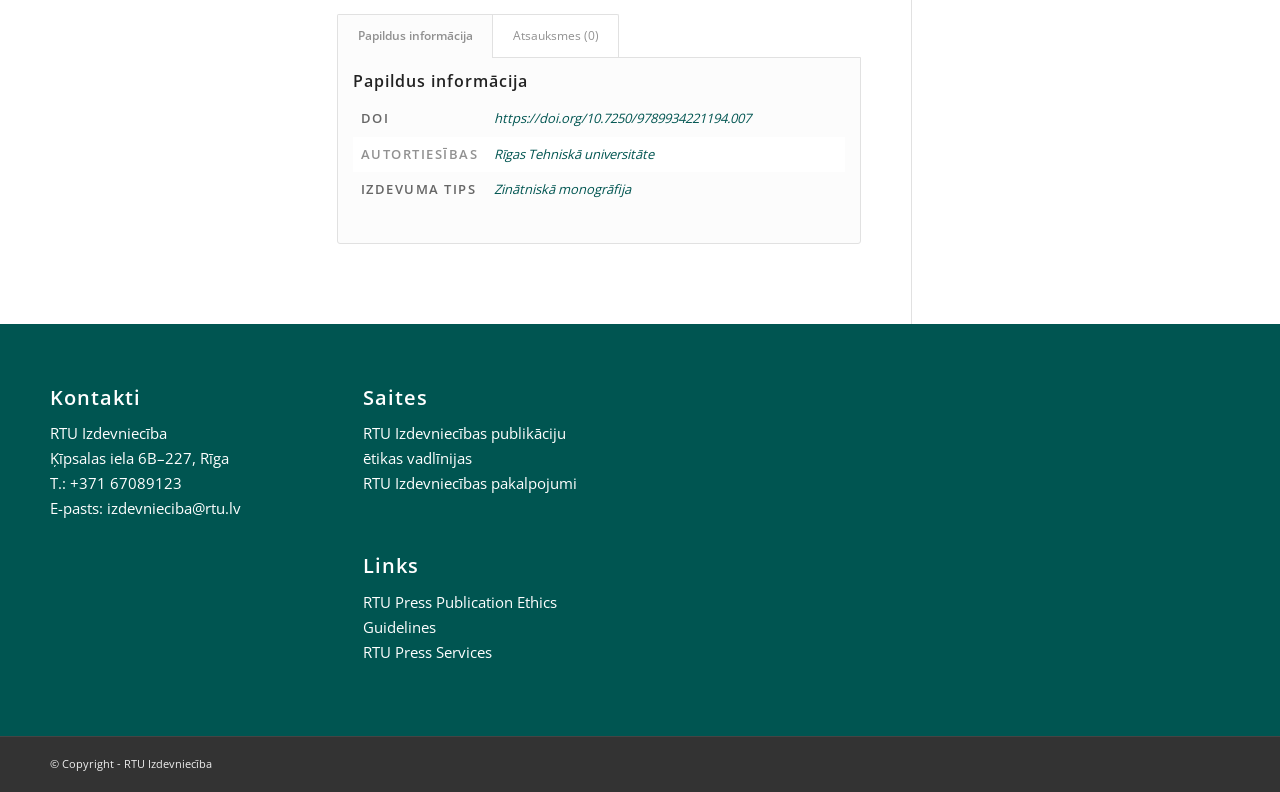Find the bounding box coordinates for the area you need to click to carry out the instruction: "View the 'Atsauksmes (0)' tab". The coordinates should be four float numbers between 0 and 1, indicated as [left, top, right, bottom].

[0.384, 0.017, 0.483, 0.074]